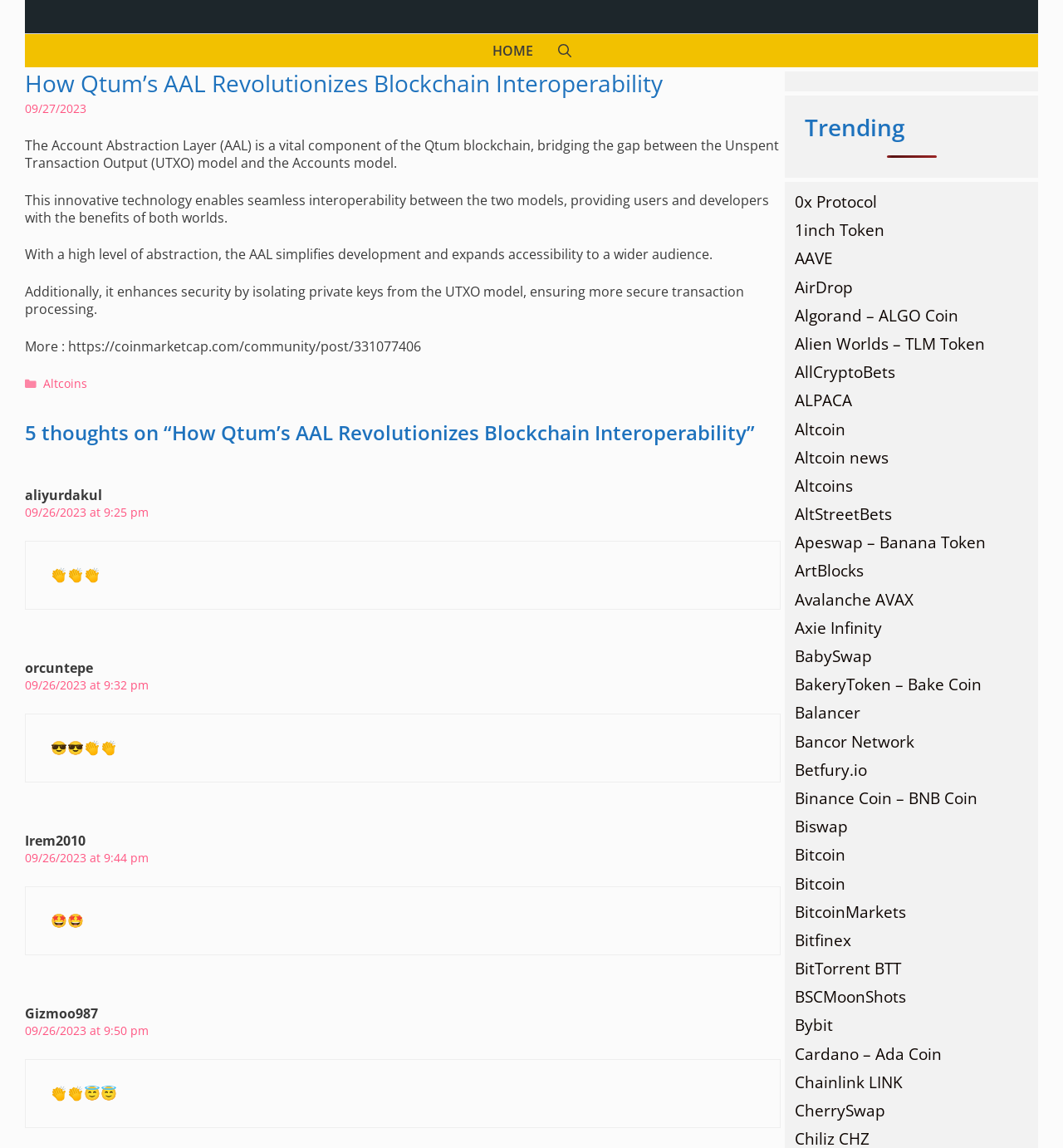Determine the heading of the webpage and extract its text content.

How Qtum’s AAL Revolutionizes Blockchain Interoperability